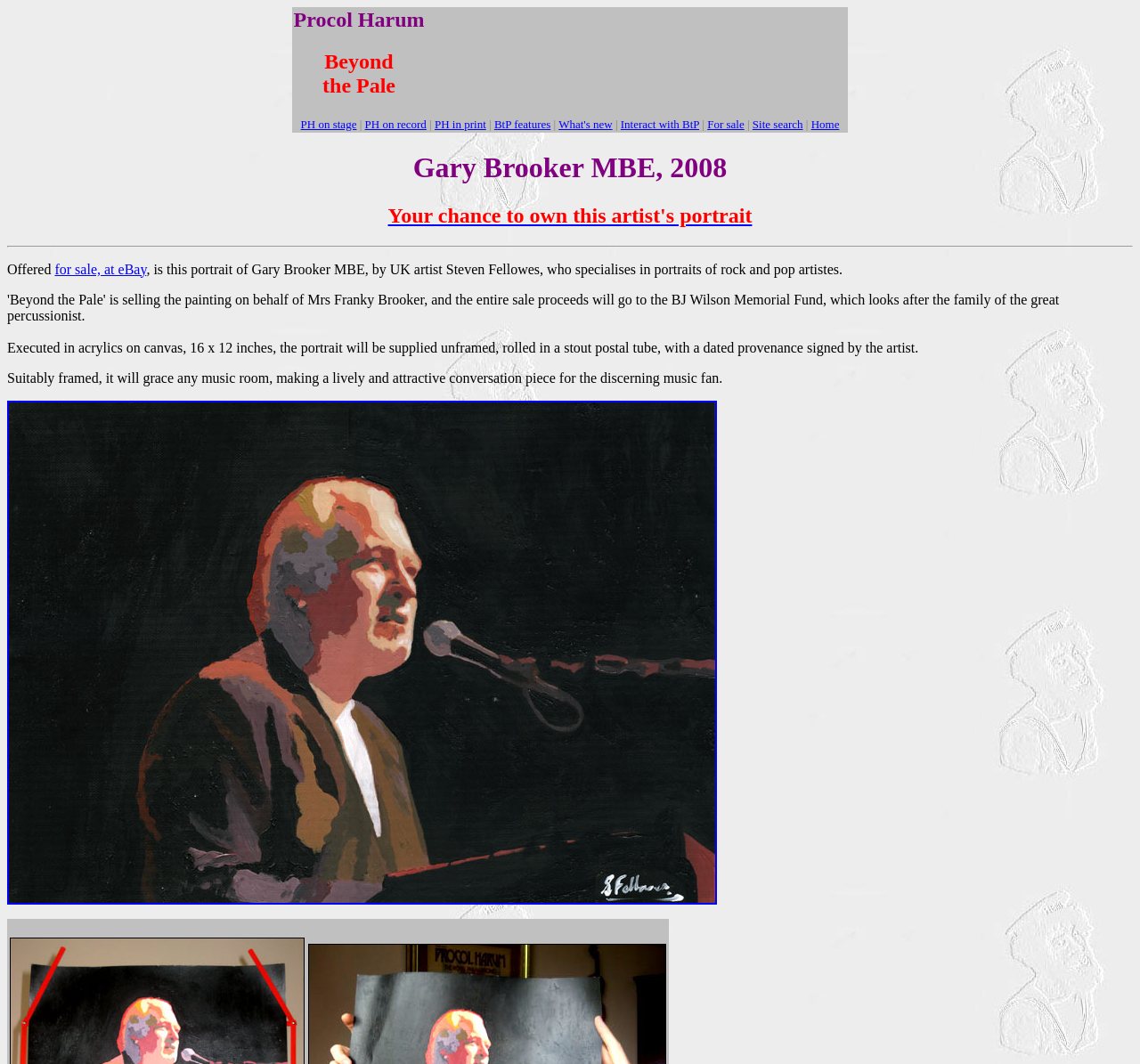Where is the portrait for sale?
Refer to the image and give a detailed answer to the question.

I found the answer by reading the text that describes the portrait, which mentions that it is 'offered for sale, at eBay'.